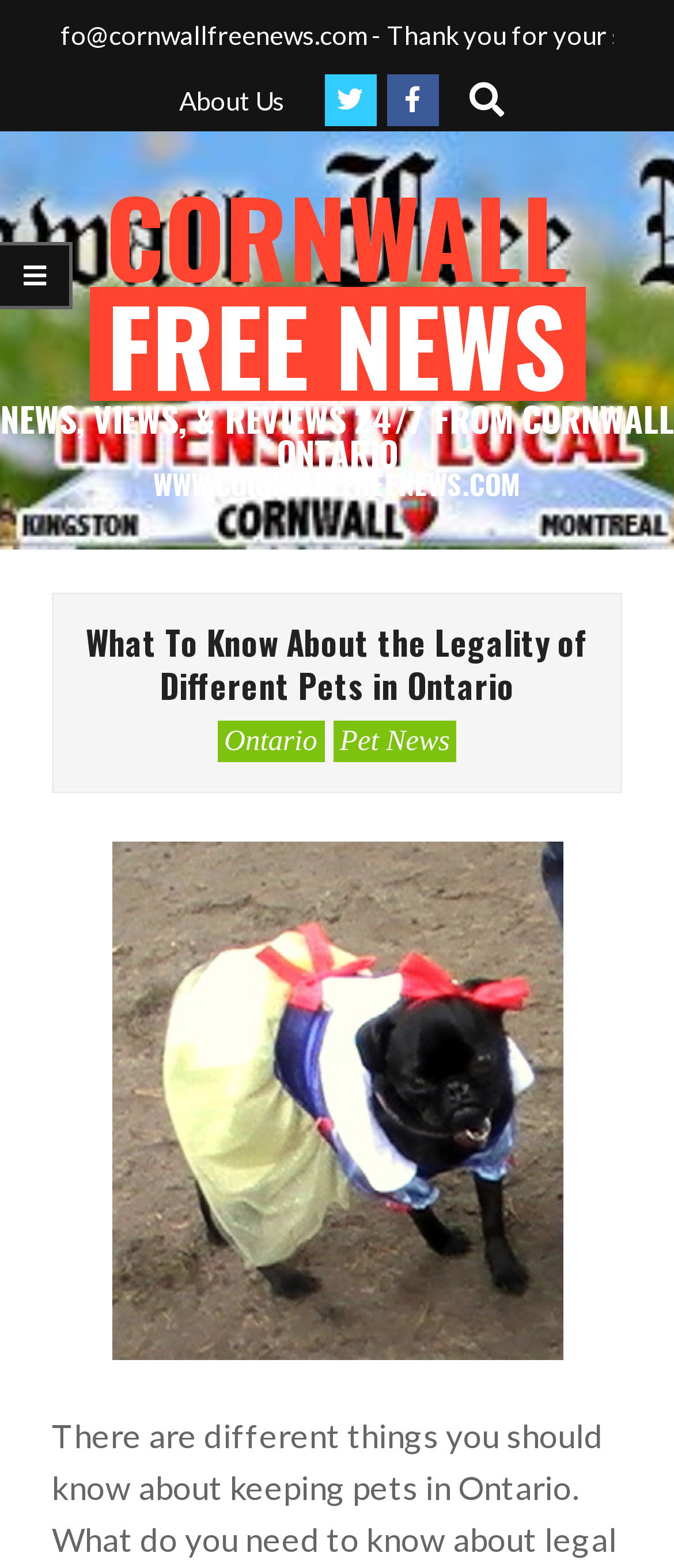Offer an extensive depiction of the webpage and its key elements.

The webpage is about the legality of different pets in Ontario, as indicated by the title "What To Know About the Legality of Different Pets in Ontario". 

At the top left corner, there are three links: "About Us", an icon represented by "\uf099", and another icon represented by "\uf39e". To the right of these links, there is a search bar with a label "Search" and a textbox where users can input their search terms. 

Below the search bar, there is a horizontal banner that spans the entire width of the page, containing the website's name "CORNWALL FREE NEWS NEWS, VIEWS, & REVIEWS 24/7 FROM CORNWALL ONTARIO WWW.CORNWALLFREENEWS.COM" in a highlighted format. 

On the top left side of the page, there is a Facebook icon represented by "\uf0c9". 

The main content of the webpage starts with a heading "What To Know About the Legality of Different Pets in Ontario", which is centered near the top of the page. Below the heading, there are two links: "Ontario" and "Pet News", which are positioned side by side.